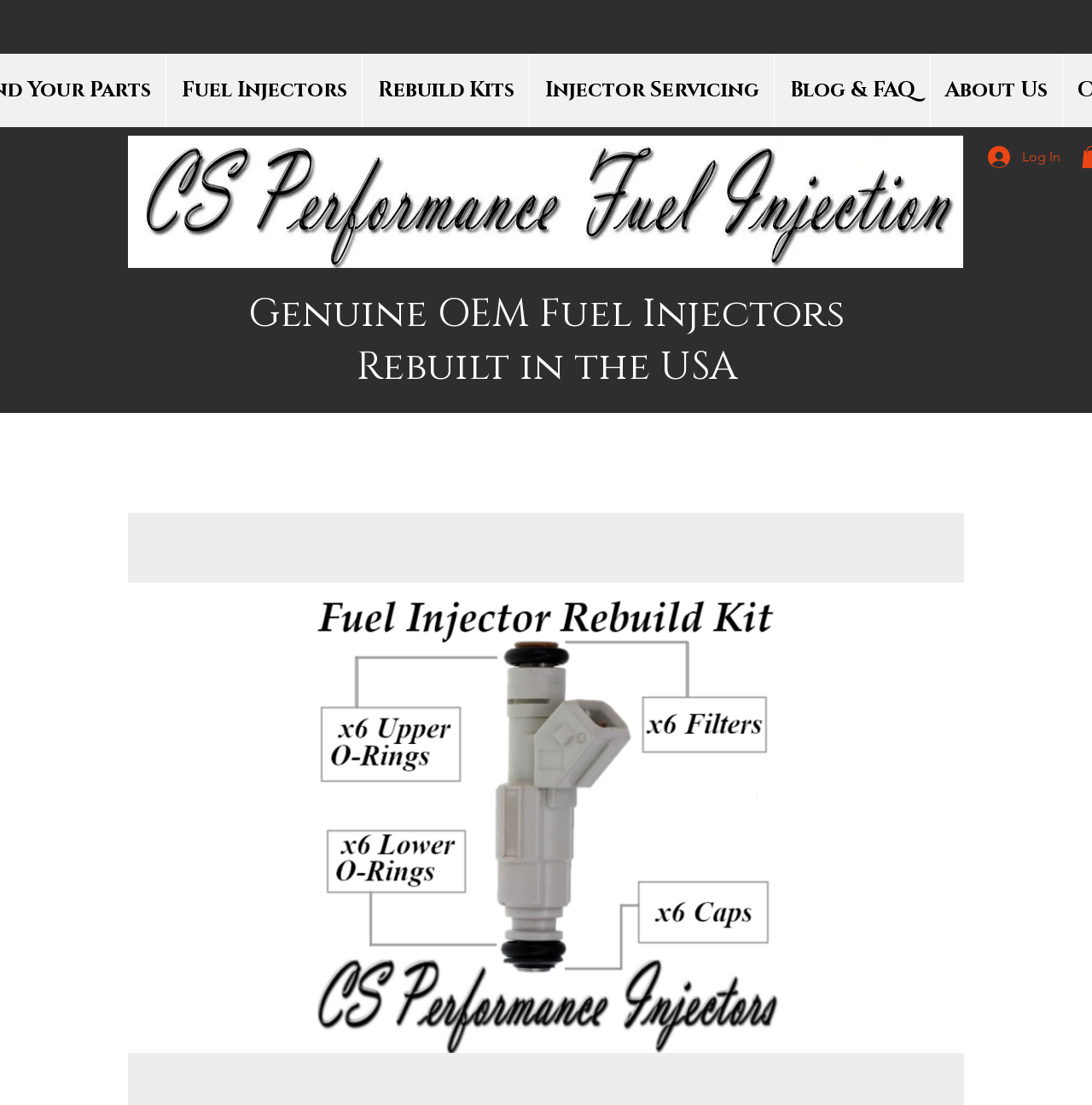What is the main product category?
Refer to the image and provide a thorough answer to the question.

I determined this by looking at the top navigation links, which include 'Fuel Injectors', 'Rebuild Kits', and 'Injector Servicing', indicating that the main product category is fuel injectors.